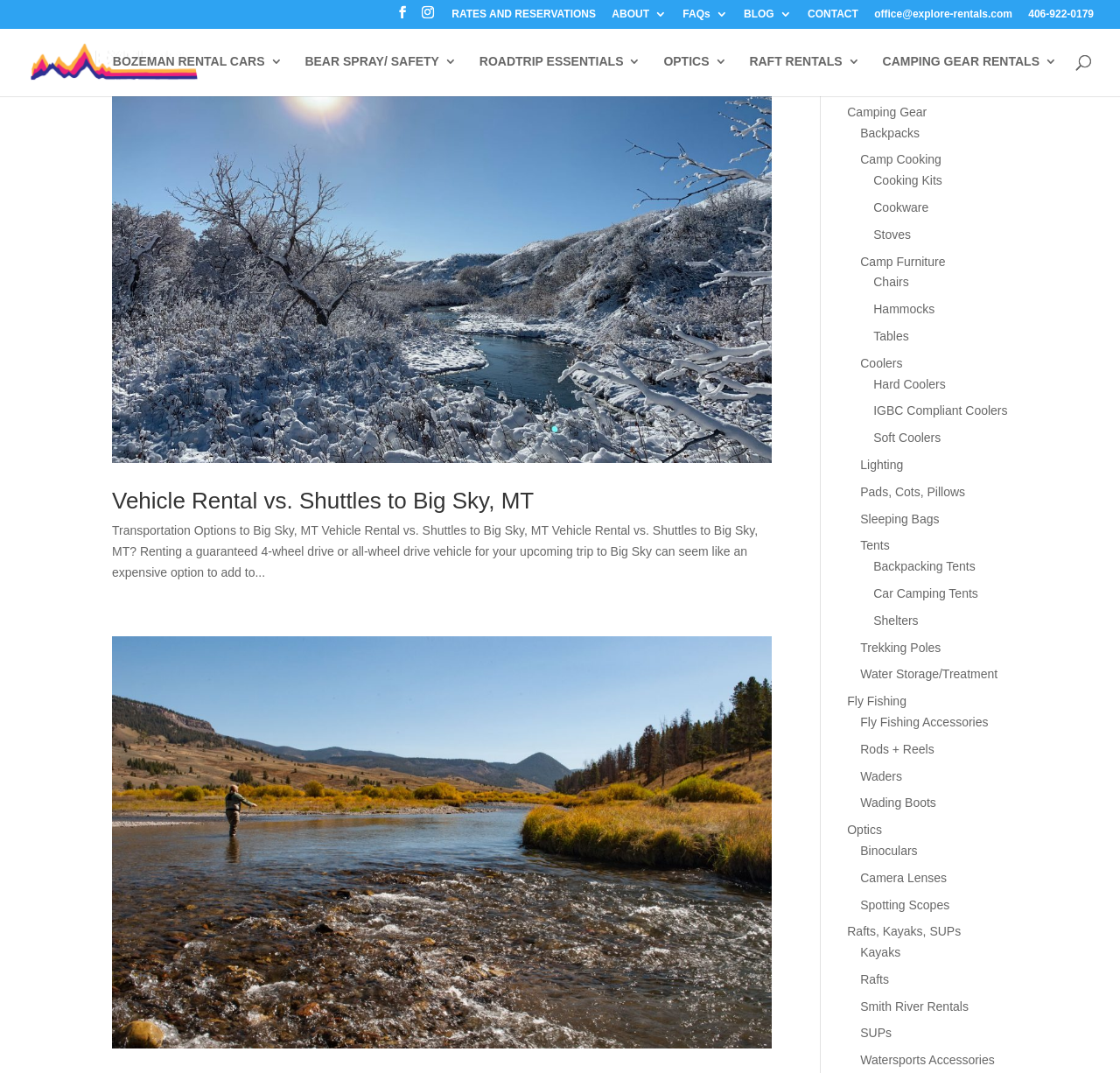Kindly determine the bounding box coordinates of the area that needs to be clicked to fulfill this instruction: "Learn about bear safety".

[0.756, 0.073, 0.814, 0.086]